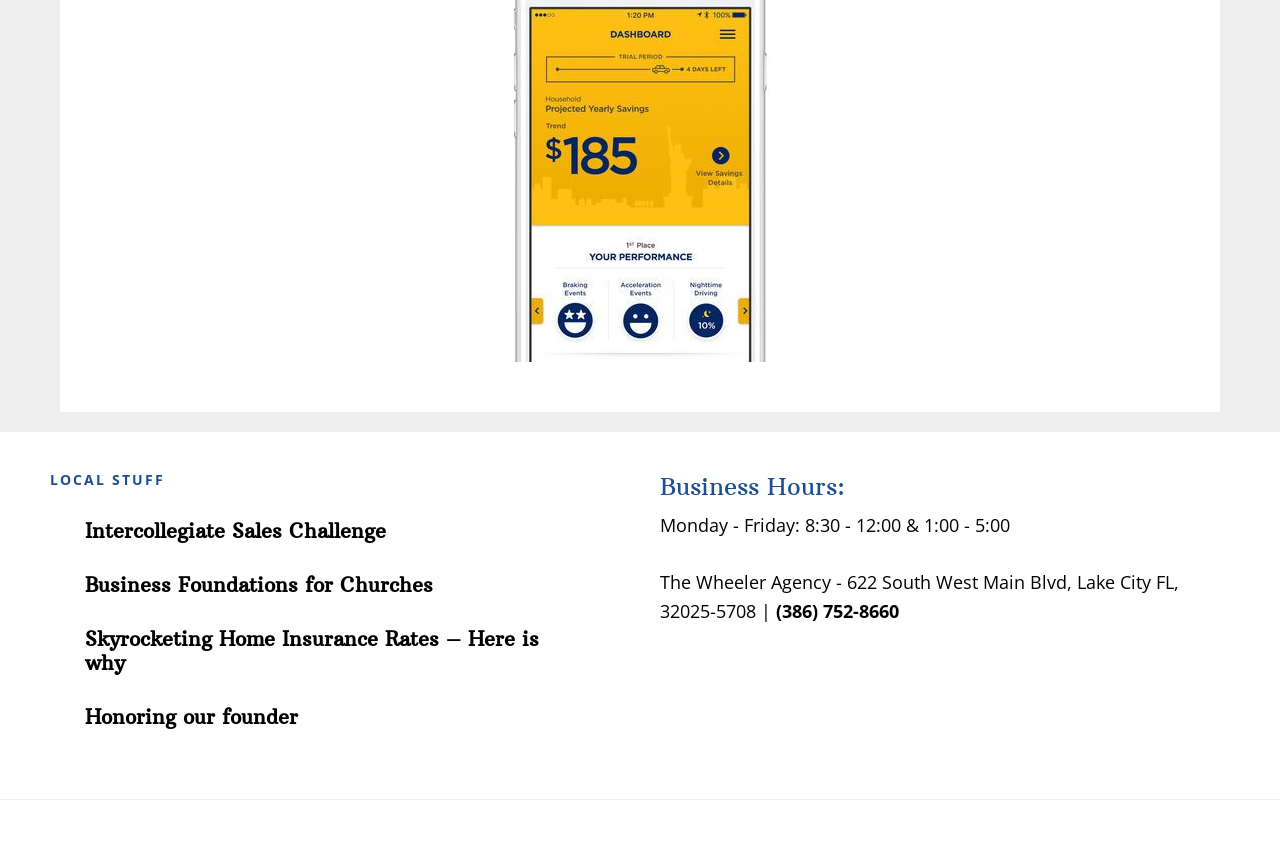What is the address of The Wheeler Agency?
Answer the question based on the image using a single word or a brief phrase.

622 South West Main Blvd, Lake City FL, 32025-5708